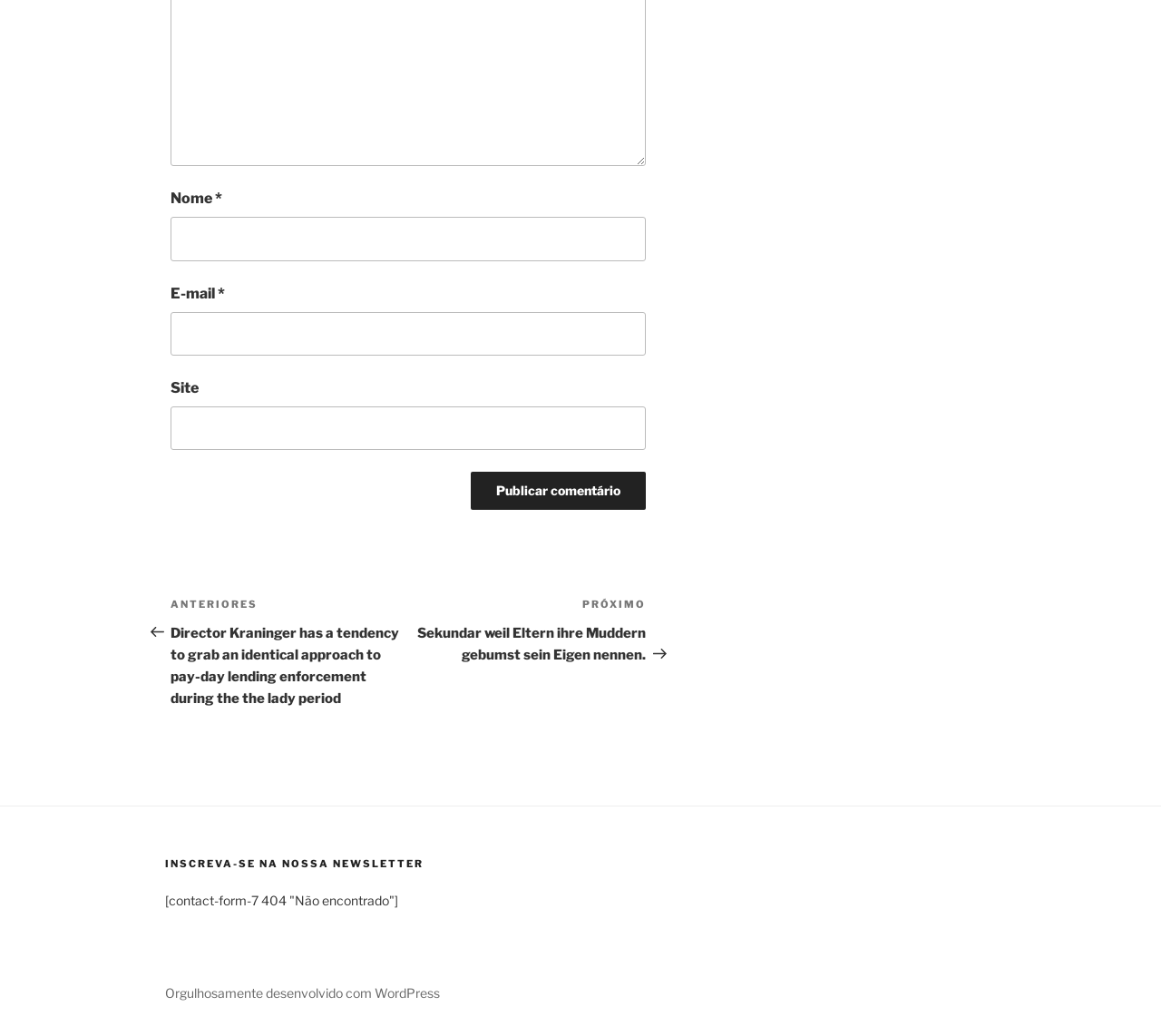Give a one-word or one-phrase response to the question: 
What is the navigation section labeled 'Posts' for?

Navigate posts